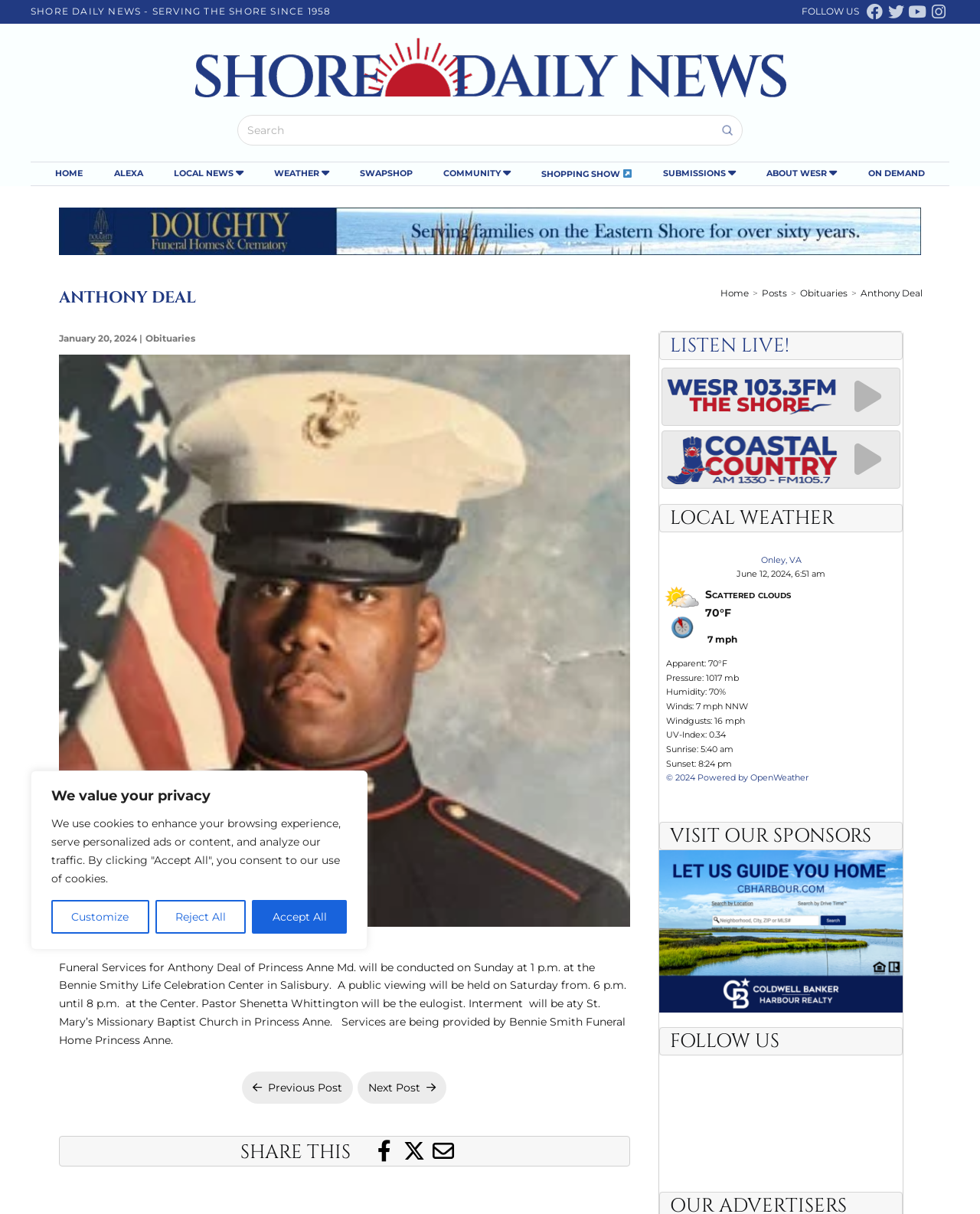What is the name of the deceased person?
Use the image to answer the question with a single word or phrase.

Anthony Deal